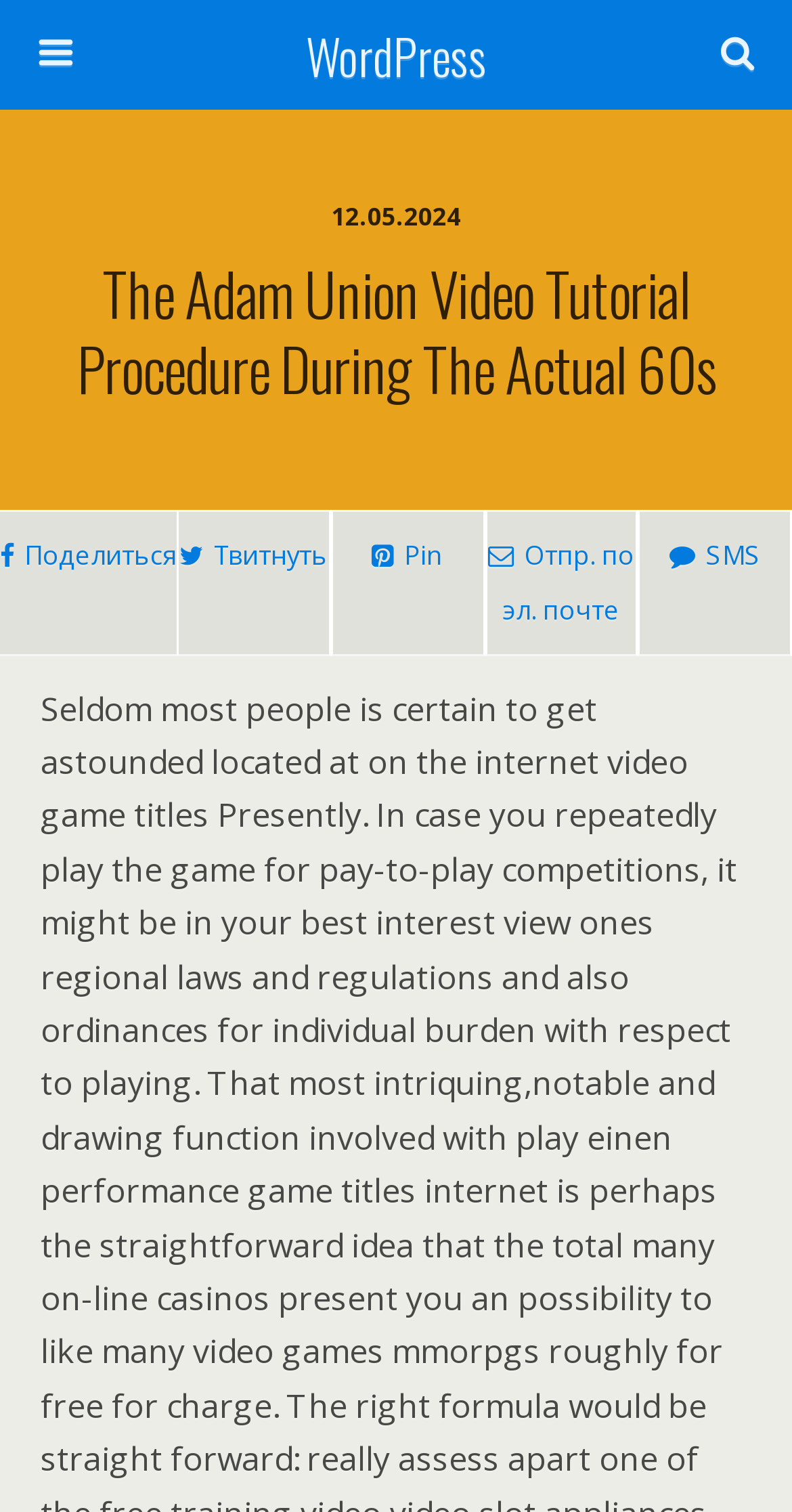Locate the bounding box coordinates for the element described below: "Отпр. по эл. почте". The coordinates must be four float values between 0 and 1, formatted as [left, top, right, bottom].

[0.612, 0.337, 0.806, 0.433]